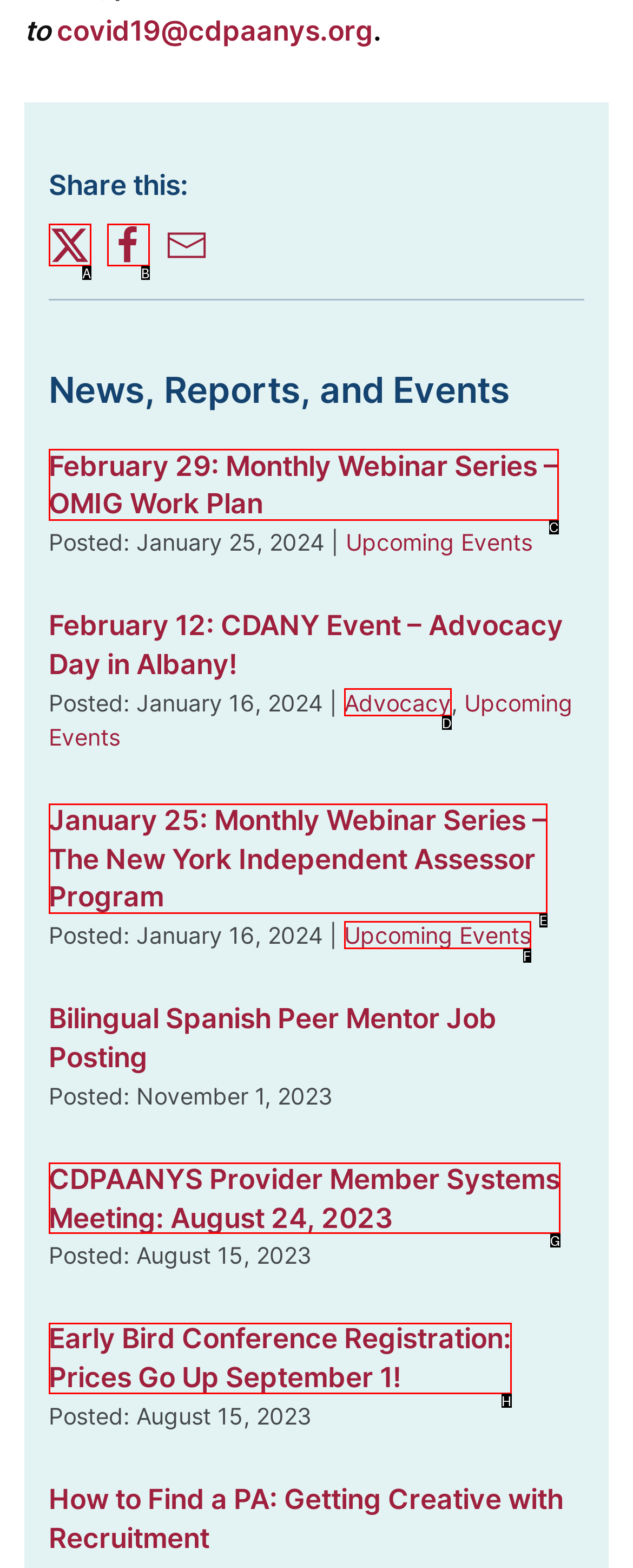Choose the HTML element that aligns with the description: Advocacy. Indicate your choice by stating the letter.

D